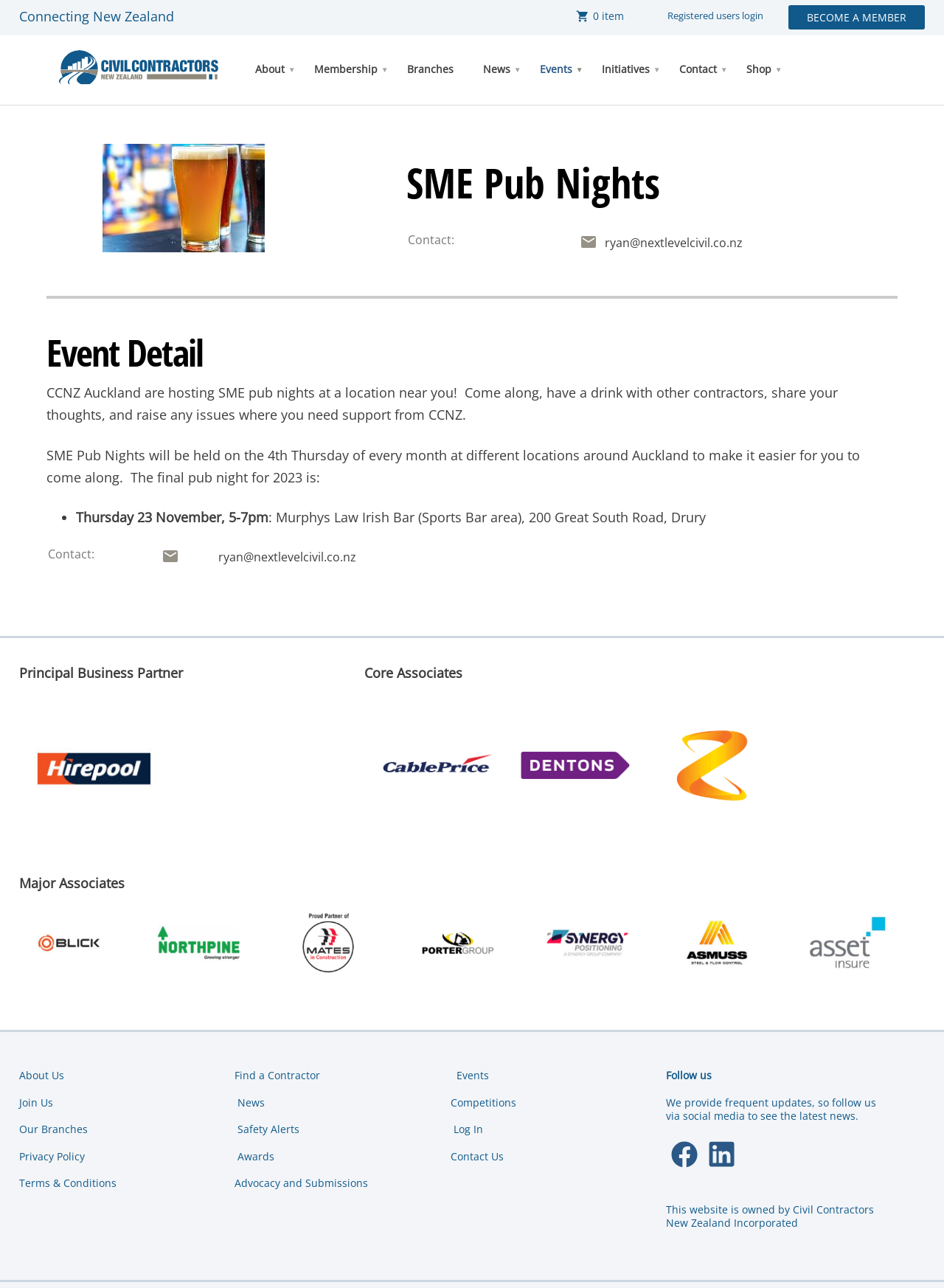Please specify the bounding box coordinates of the area that should be clicked to accomplish the following instruction: "View SME Pub Nights event details". The coordinates should consist of four float numbers between 0 and 1, i.e., [left, top, right, bottom].

[0.431, 0.123, 0.951, 0.16]